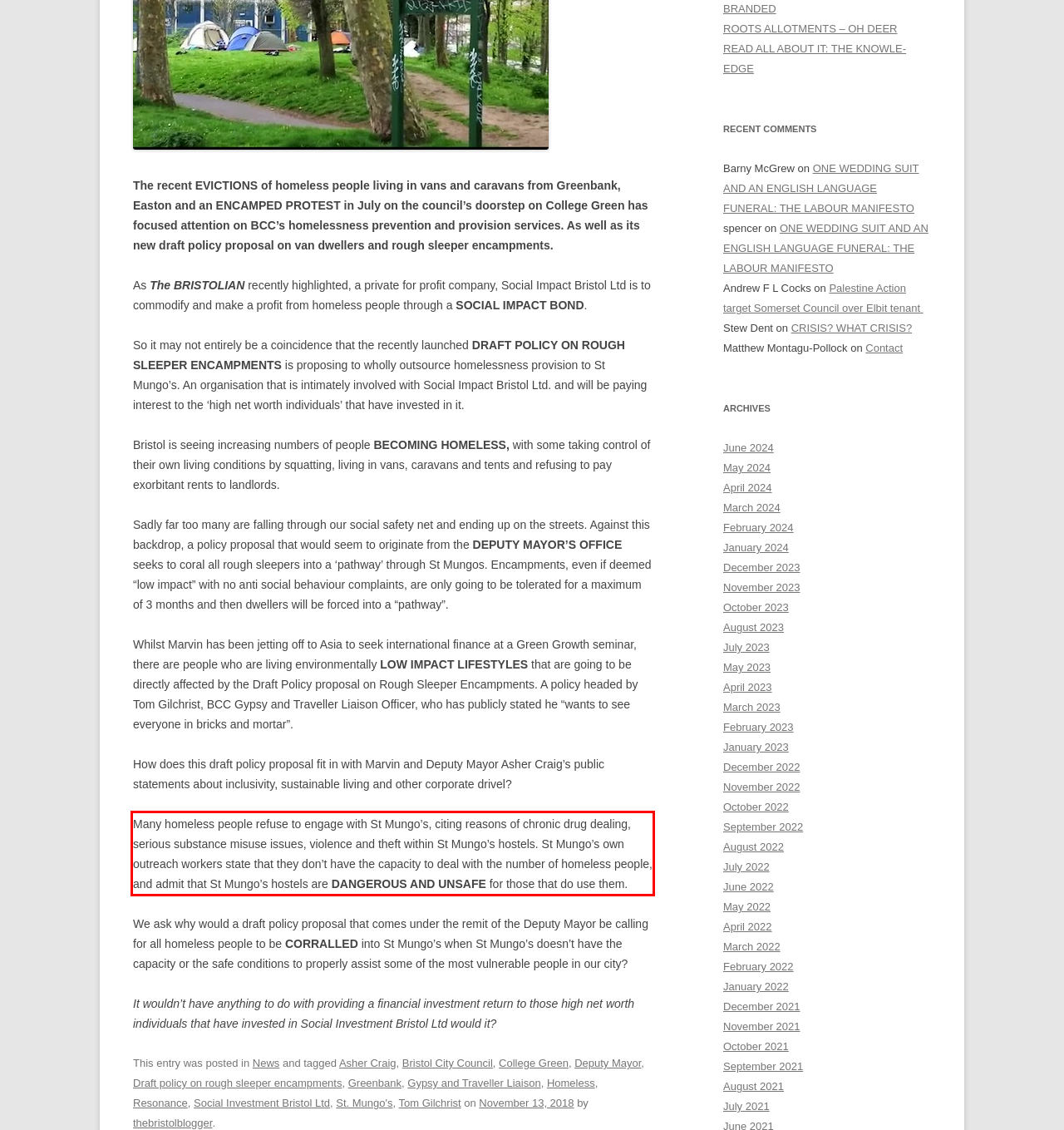You are given a screenshot with a red rectangle. Identify and extract the text within this red bounding box using OCR.

Many homeless people refuse to engage with St Mungo’s, citing reasons of chronic drug dealing, serious substance misuse issues, violence and theft within St Mungo’s hostels. St Mungo’s own outreach workers state that they don’t have the capacity to deal with the number of homeless people, and admit that St Mungo’s hostels are DANGEROUS AND UNSAFE for those that do use them.